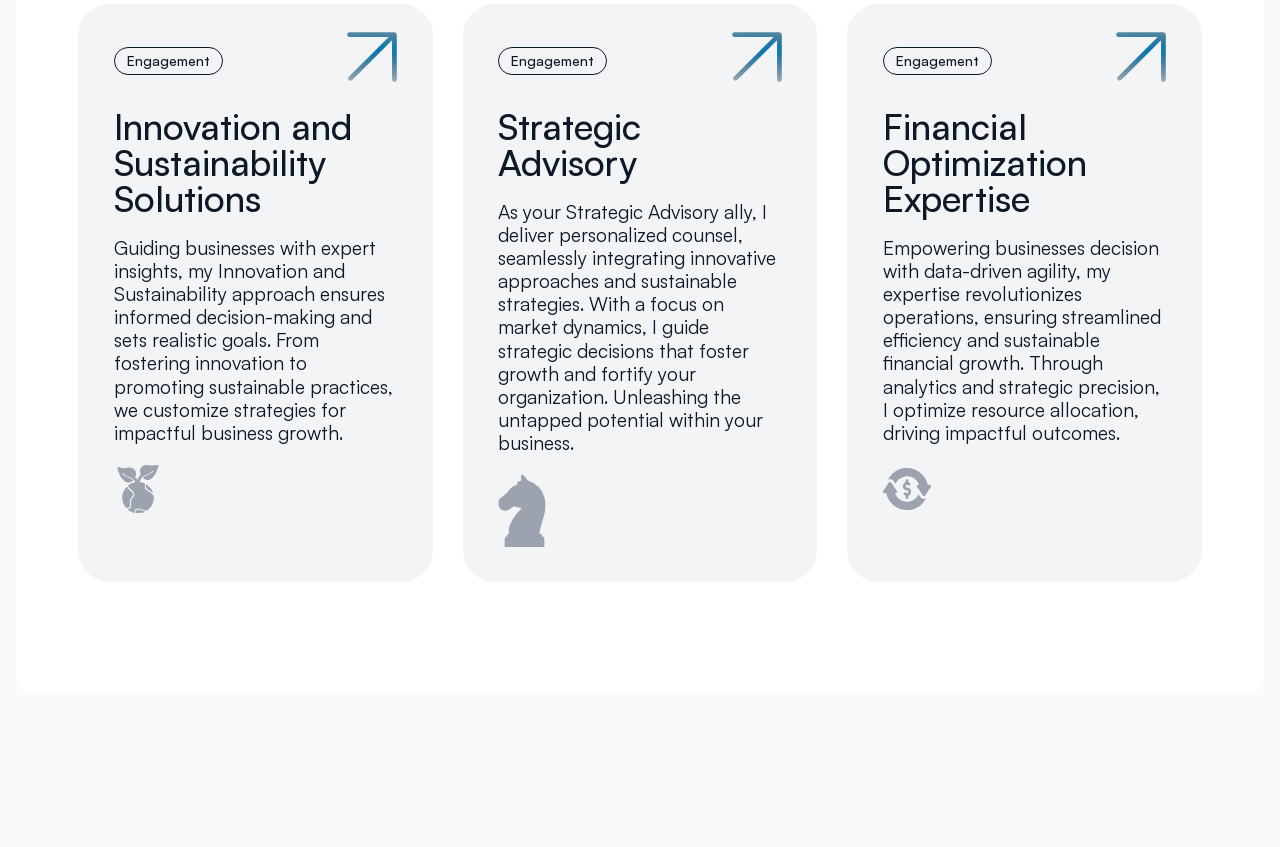How many images are on the webpage?
Using the image, give a concise answer in the form of a single word or short phrase.

6